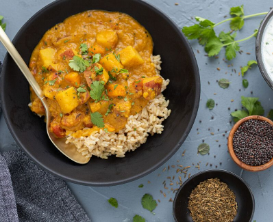What is the purpose of the yogurt?
Please answer the question with a detailed and comprehensive explanation.

According to the caption, the small bowl of yogurt is served on the side, and it 'adds a creamy element, perfect for balancing the spiciness of the dal'. This implies that the yogurt is intended to counterbalance the spiciness of the dish.